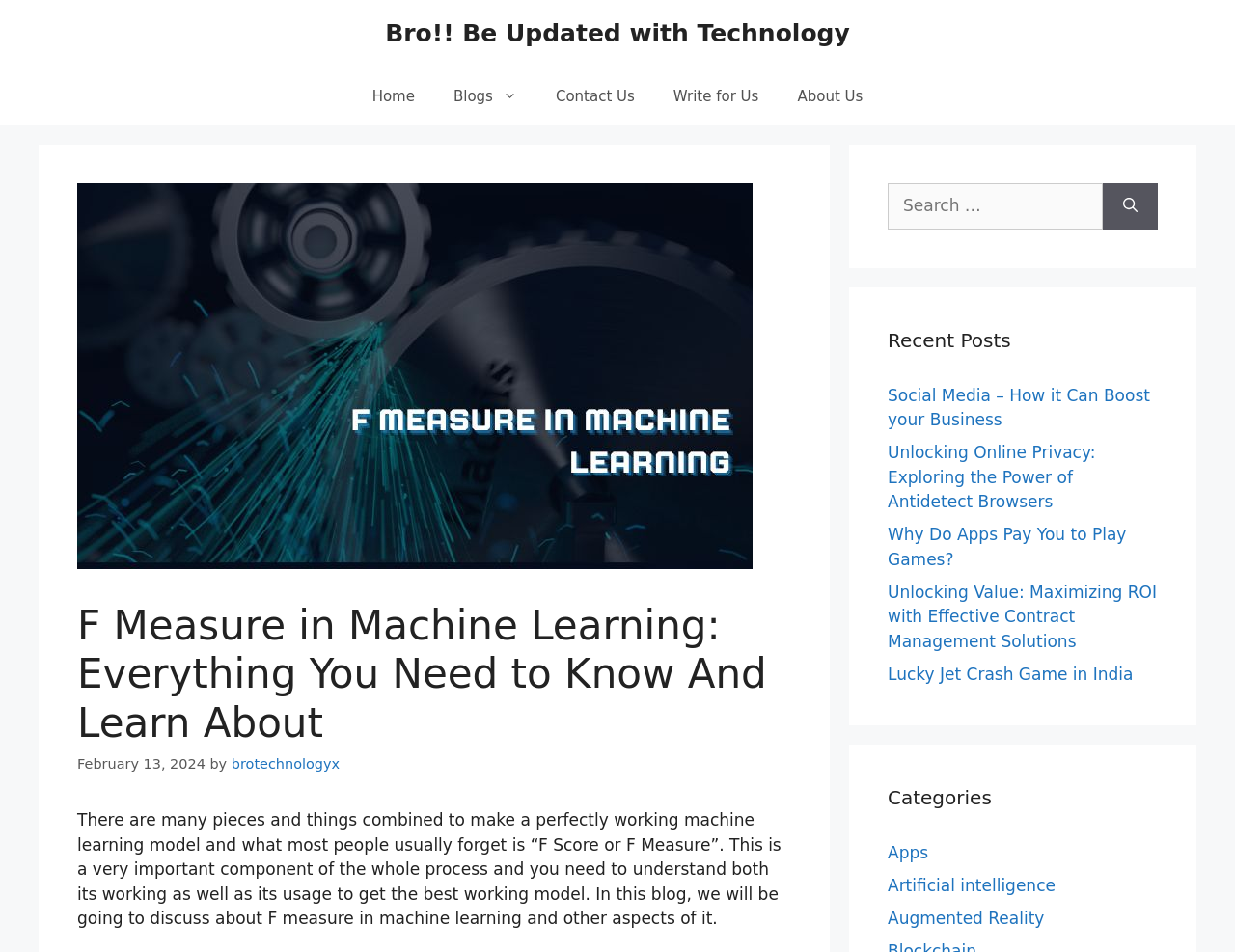Provide the bounding box coordinates of the HTML element described by the text: "Write for Us". The coordinates should be in the format [left, top, right, bottom] with values between 0 and 1.

[0.53, 0.071, 0.63, 0.132]